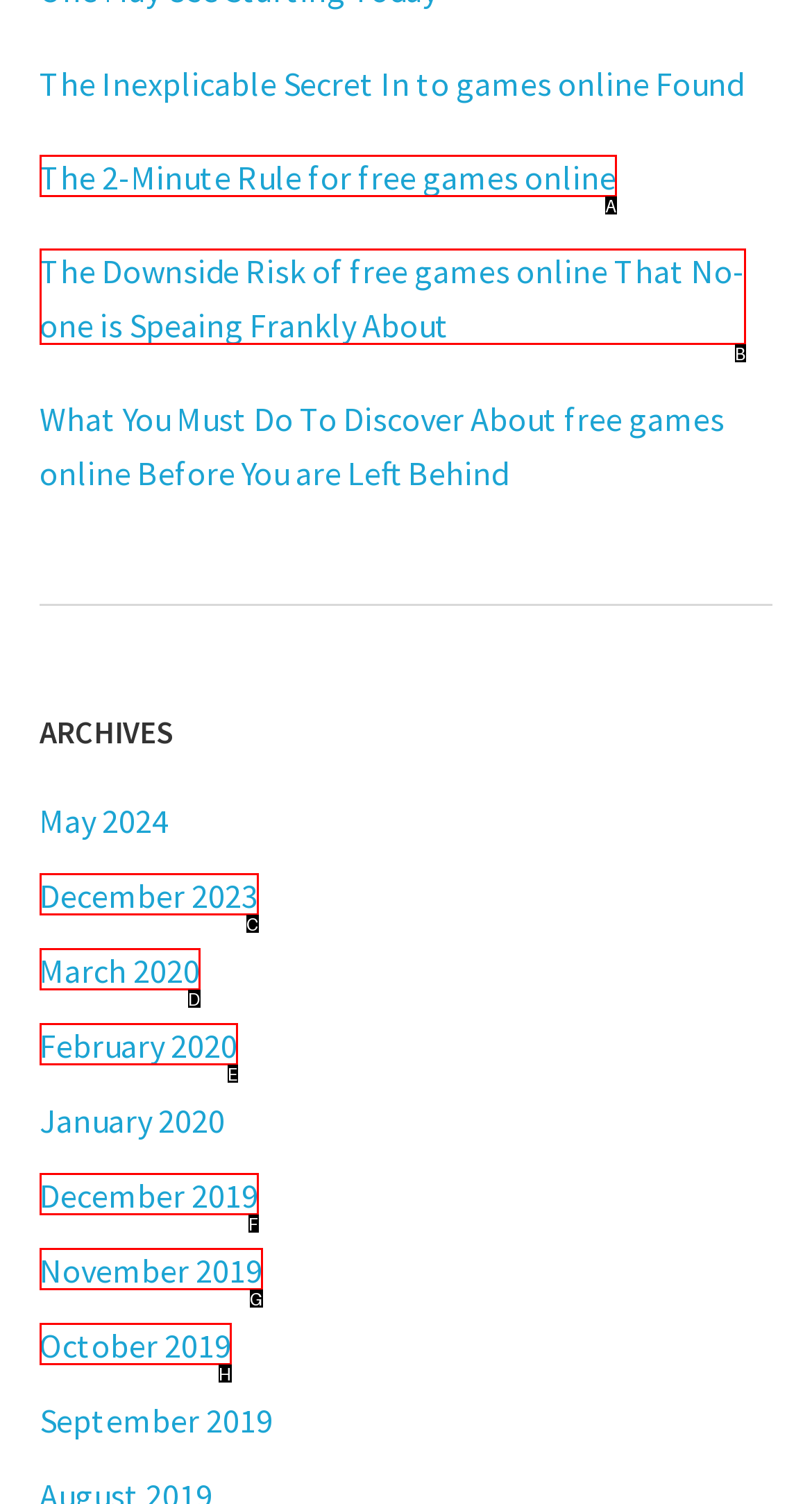Determine which HTML element should be clicked to carry out the following task: Read about the 2-minute rule for free games online Respond with the letter of the appropriate option.

A